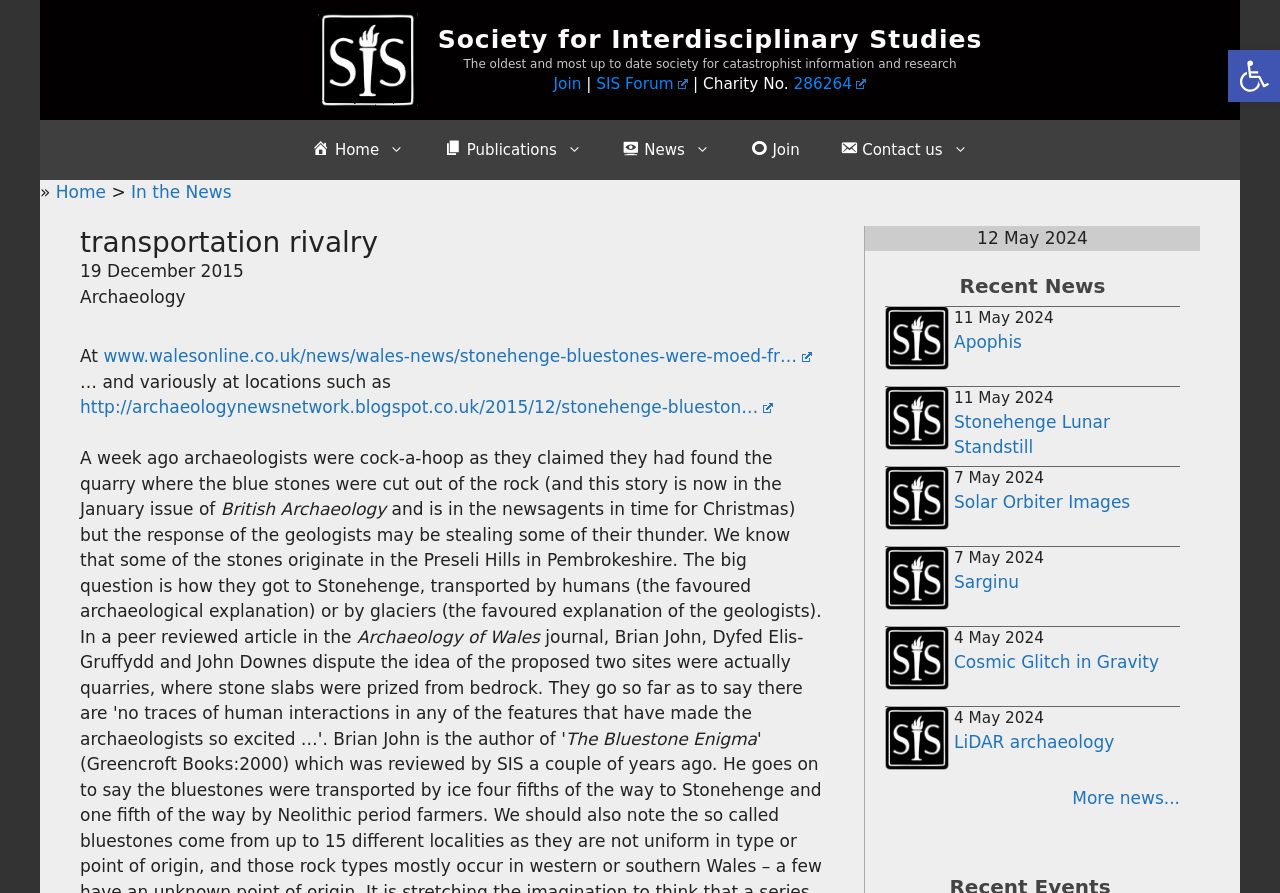Determine the bounding box for the UI element described here: "WRFW".

None